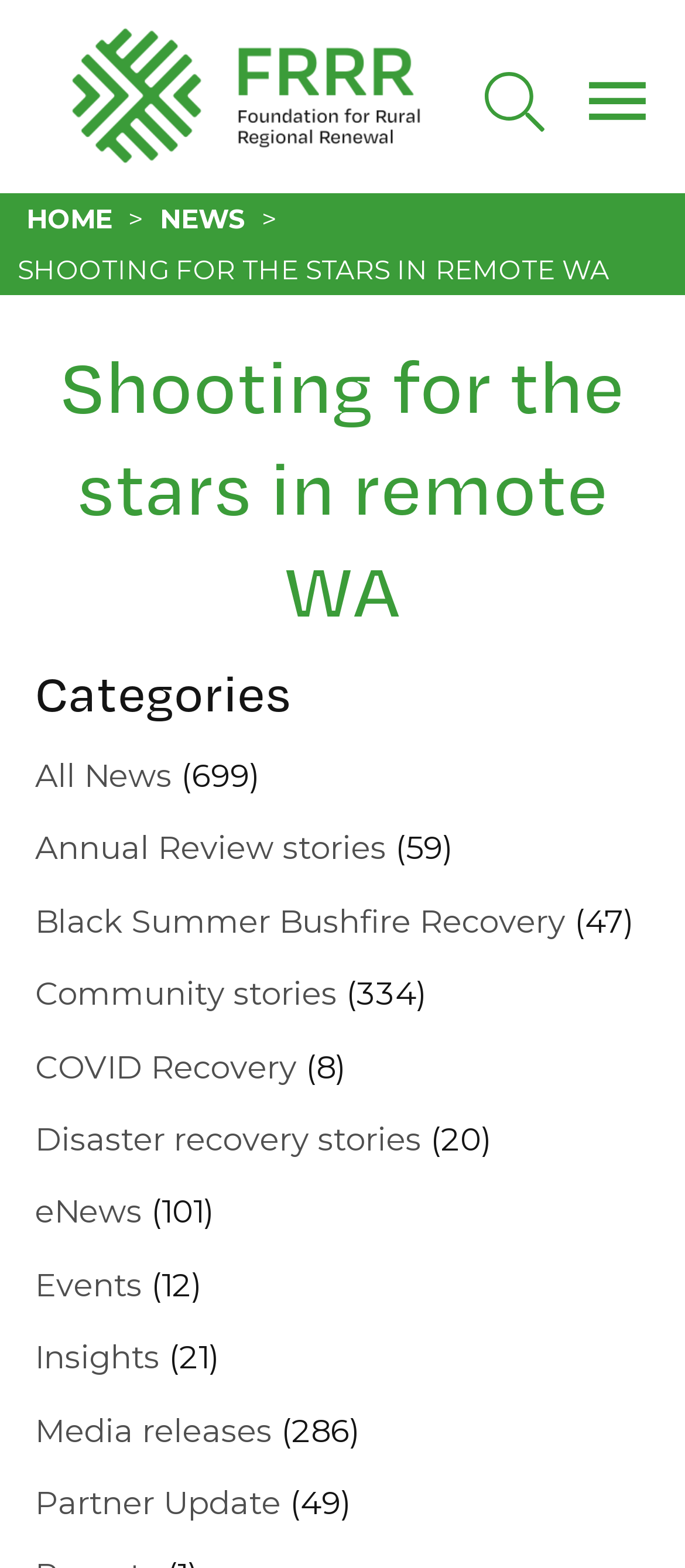What is the name of the foundation?
Please ensure your answer to the question is detailed and covers all necessary aspects.

I found the answer by looking at the top-left corner of the webpage, where there is a link with the text 'Foundation for Rural & Regional Renewal (FRRR)' and an accompanying image with the same name.